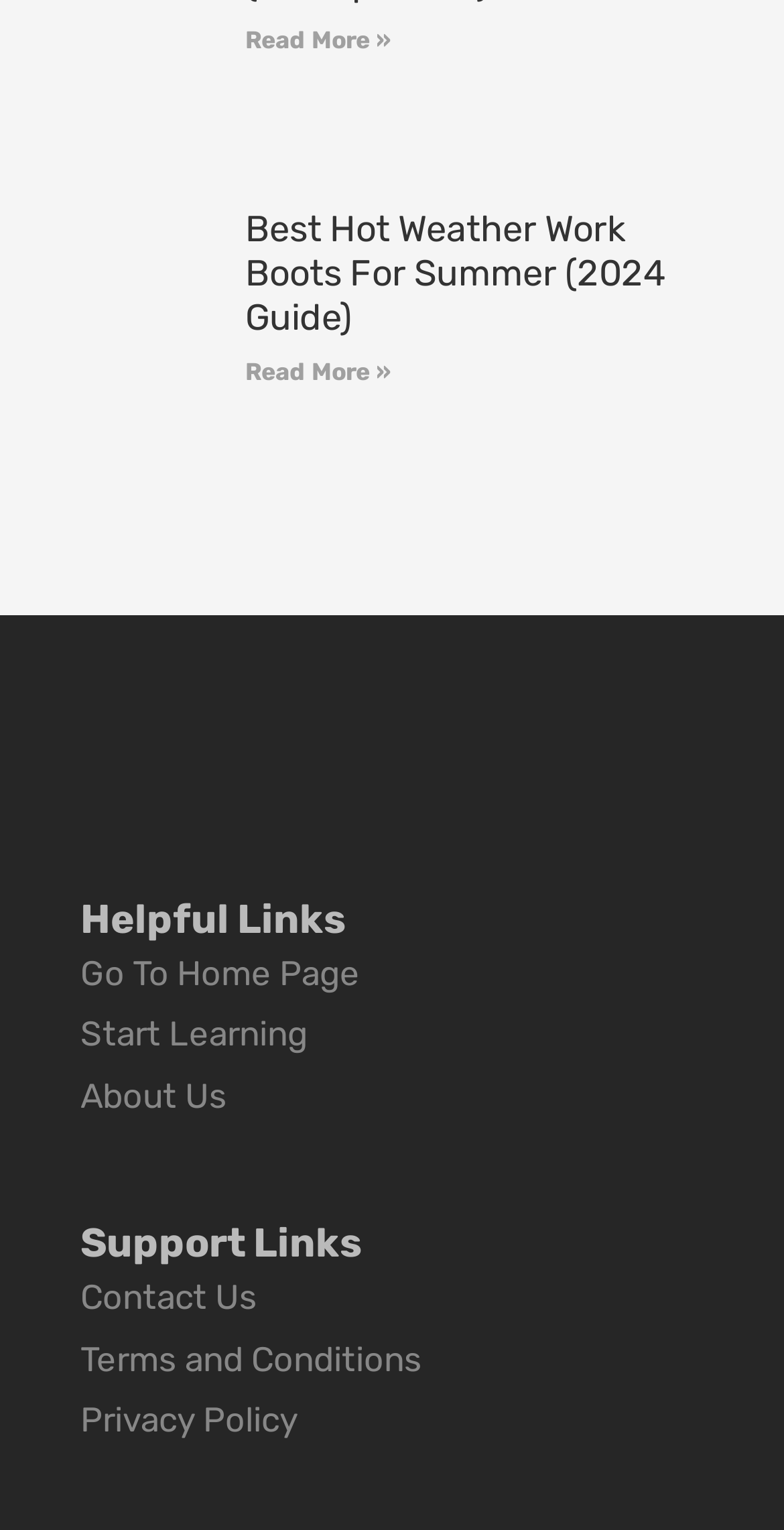Pinpoint the bounding box coordinates of the area that must be clicked to complete this instruction: "Contact Us".

[0.103, 0.835, 0.328, 0.861]